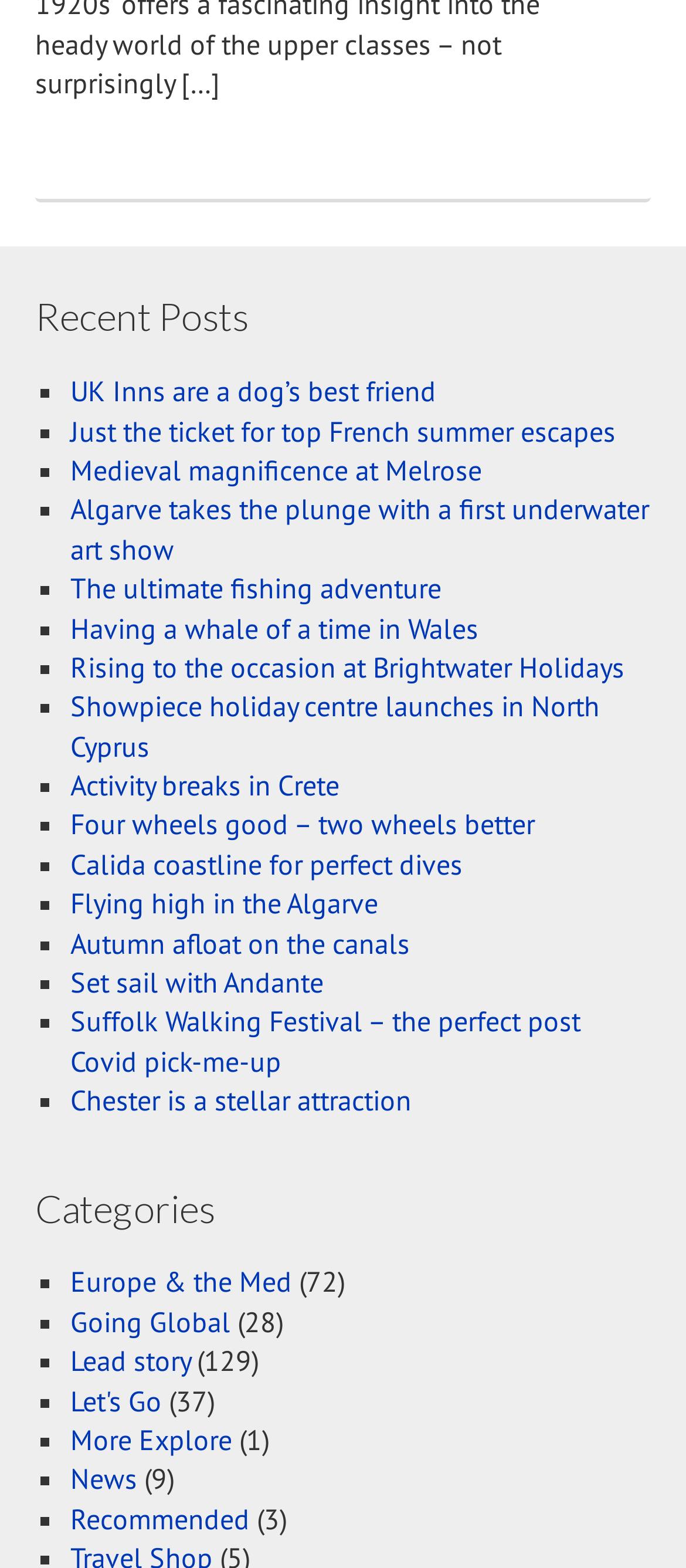Indicate the bounding box coordinates of the element that needs to be clicked to satisfy the following instruction: "view biography". The coordinates should be four float numbers between 0 and 1, i.e., [left, top, right, bottom].

None